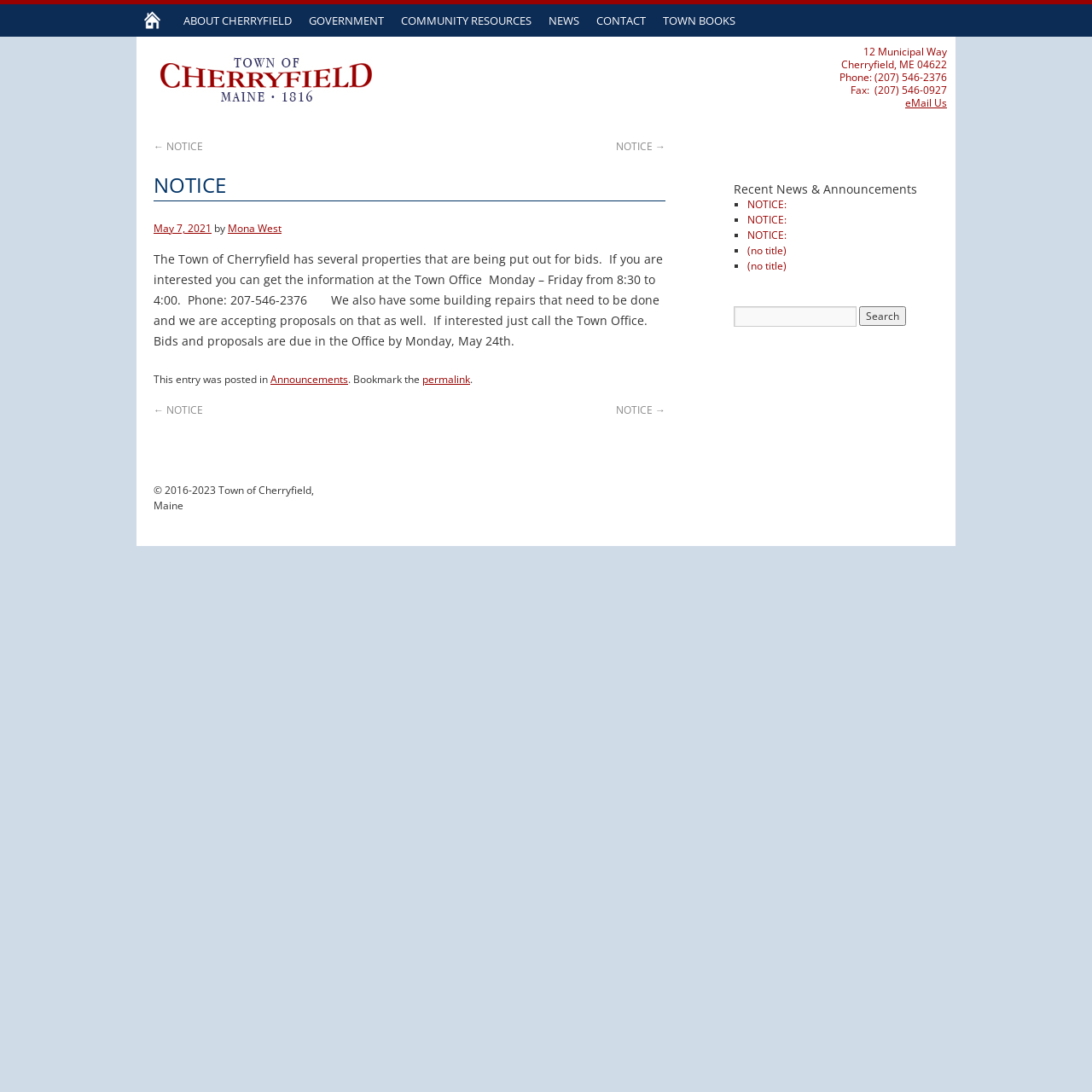Use a single word or phrase to answer this question: 
What is the fax number of the Town Office?

(207) 546-0927